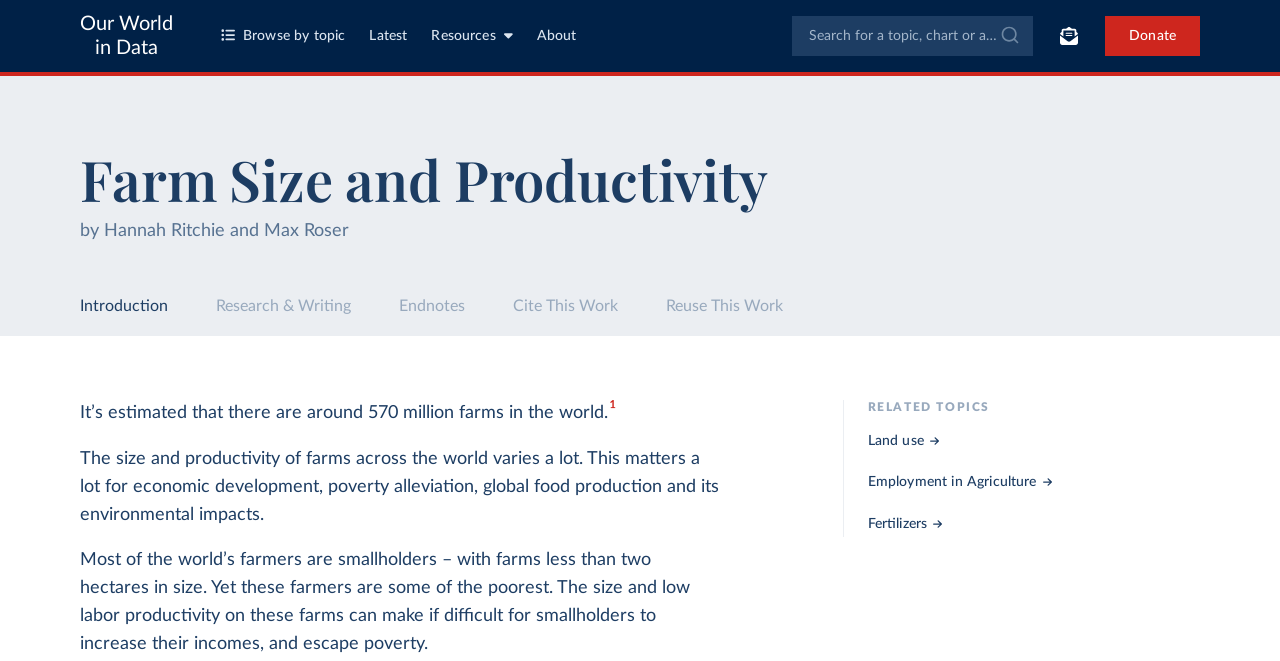Determine the bounding box coordinates for the area that needs to be clicked to fulfill this task: "Click CONTACT". The coordinates must be given as four float numbers between 0 and 1, i.e., [left, top, right, bottom].

None